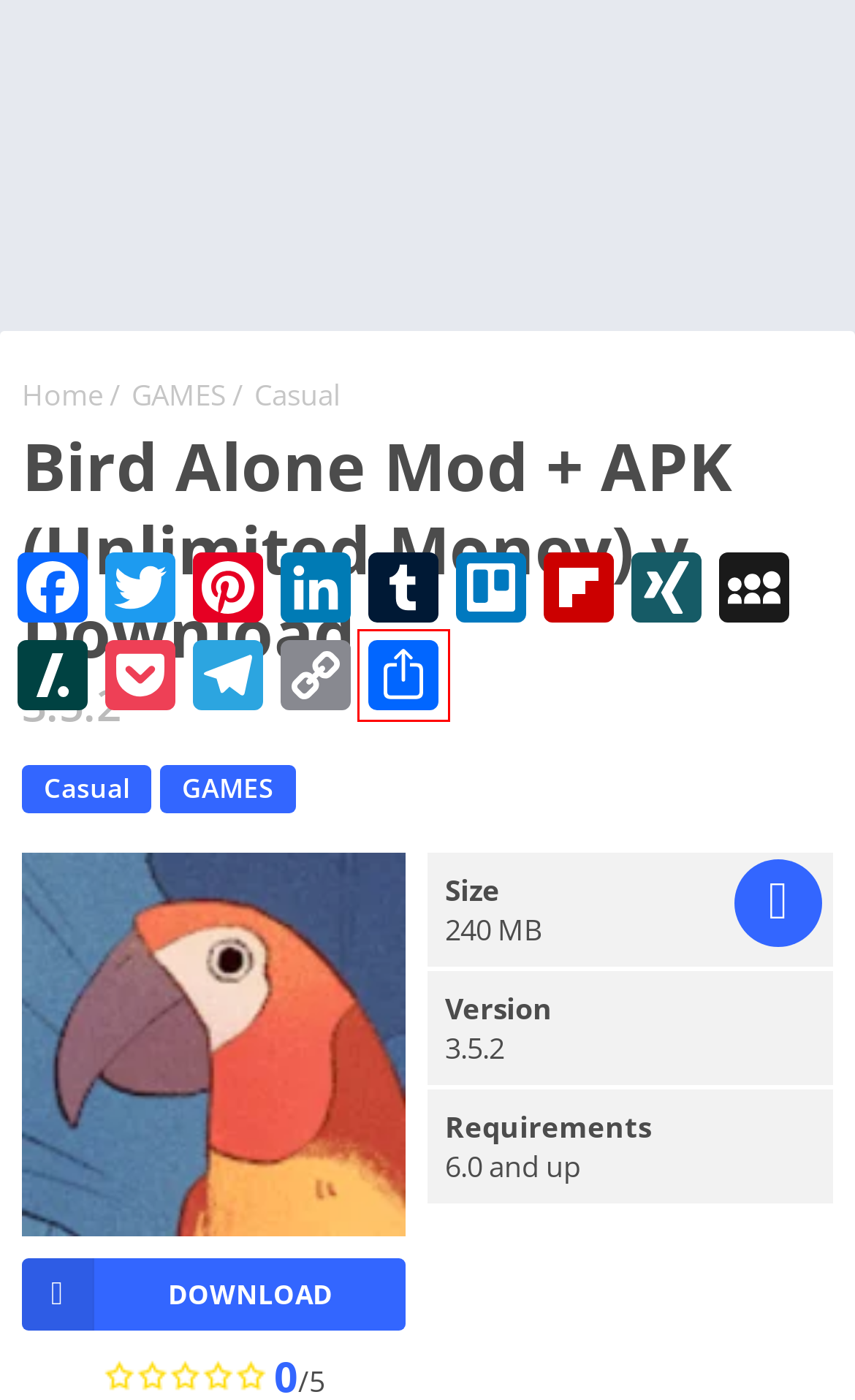You are given a screenshot of a webpage with a red bounding box around an element. Choose the most fitting webpage description for the page that appears after clicking the element within the red bounding box. Here are the candidates:
A. APPS Archives - Download Mod Games & Apps for Android
B. Casual Archives - Download Mod Games & Apps for Android
C. AddToAny - Share
D. About Us
E. Contact Us - Download Mod Games & Apps for Android
F. Download Mod Games & Apps for Android - Mod Games & Apps for Android
G. GAMES Archives - Download Mod Games & Apps for Android
H. DMCA

C